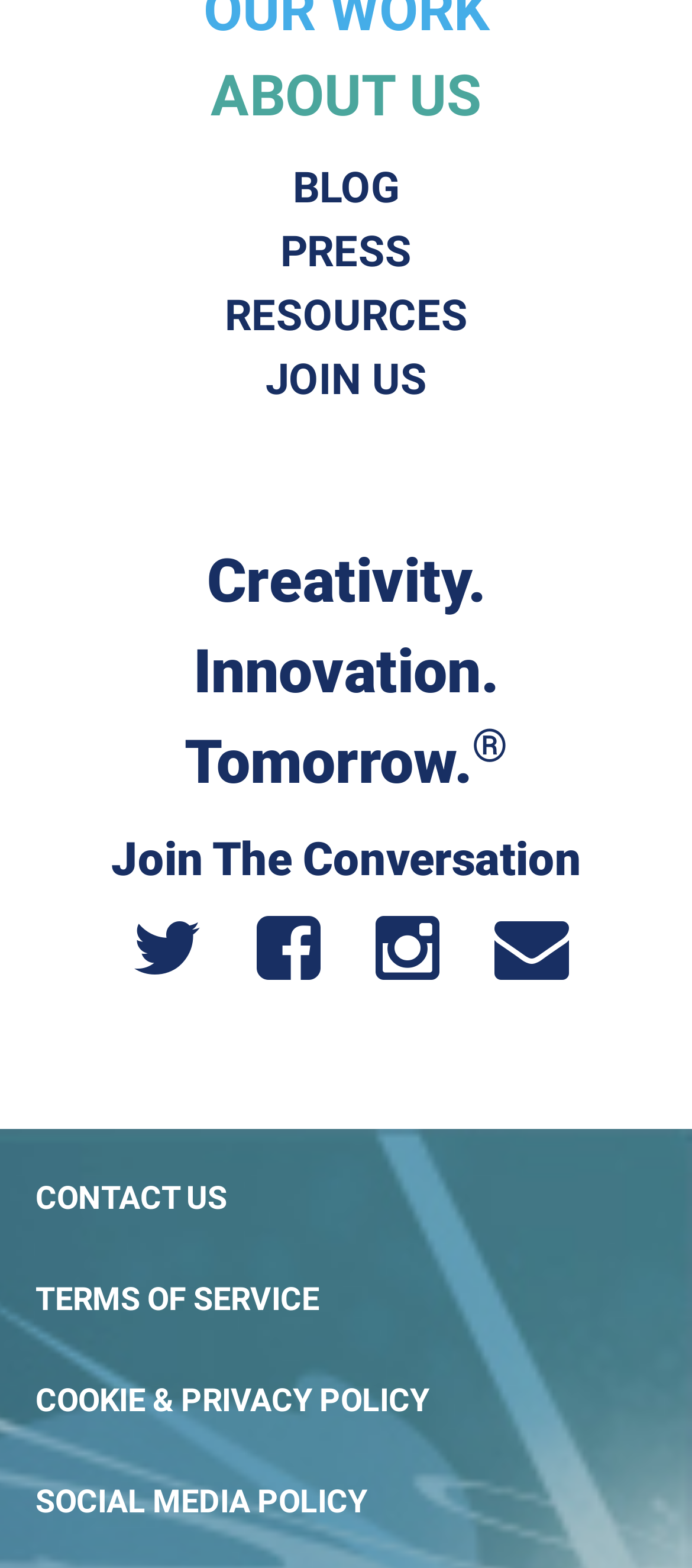Determine the bounding box coordinates of the clickable region to follow the instruction: "Contact us".

None